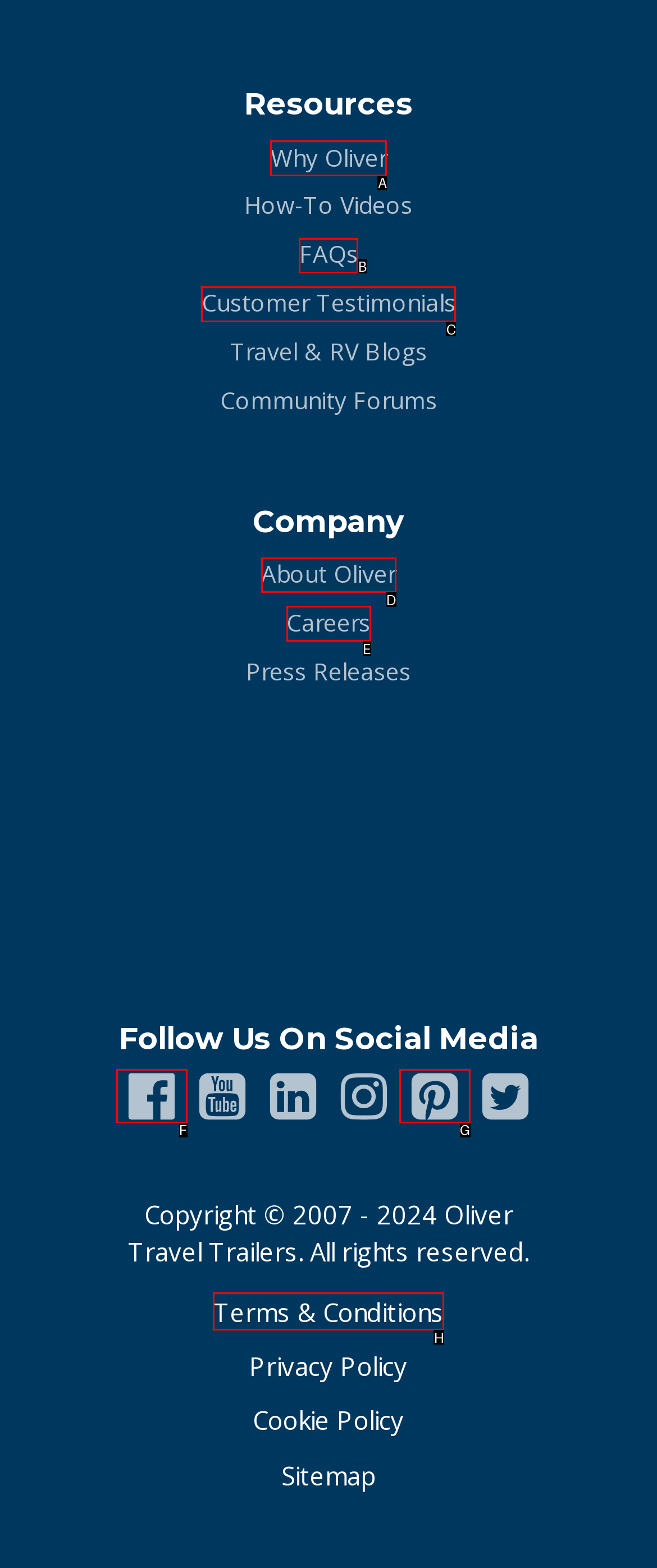Using the given description: Desktop, identify the HTML element that corresponds best. Answer with the letter of the correct option from the available choices.

None